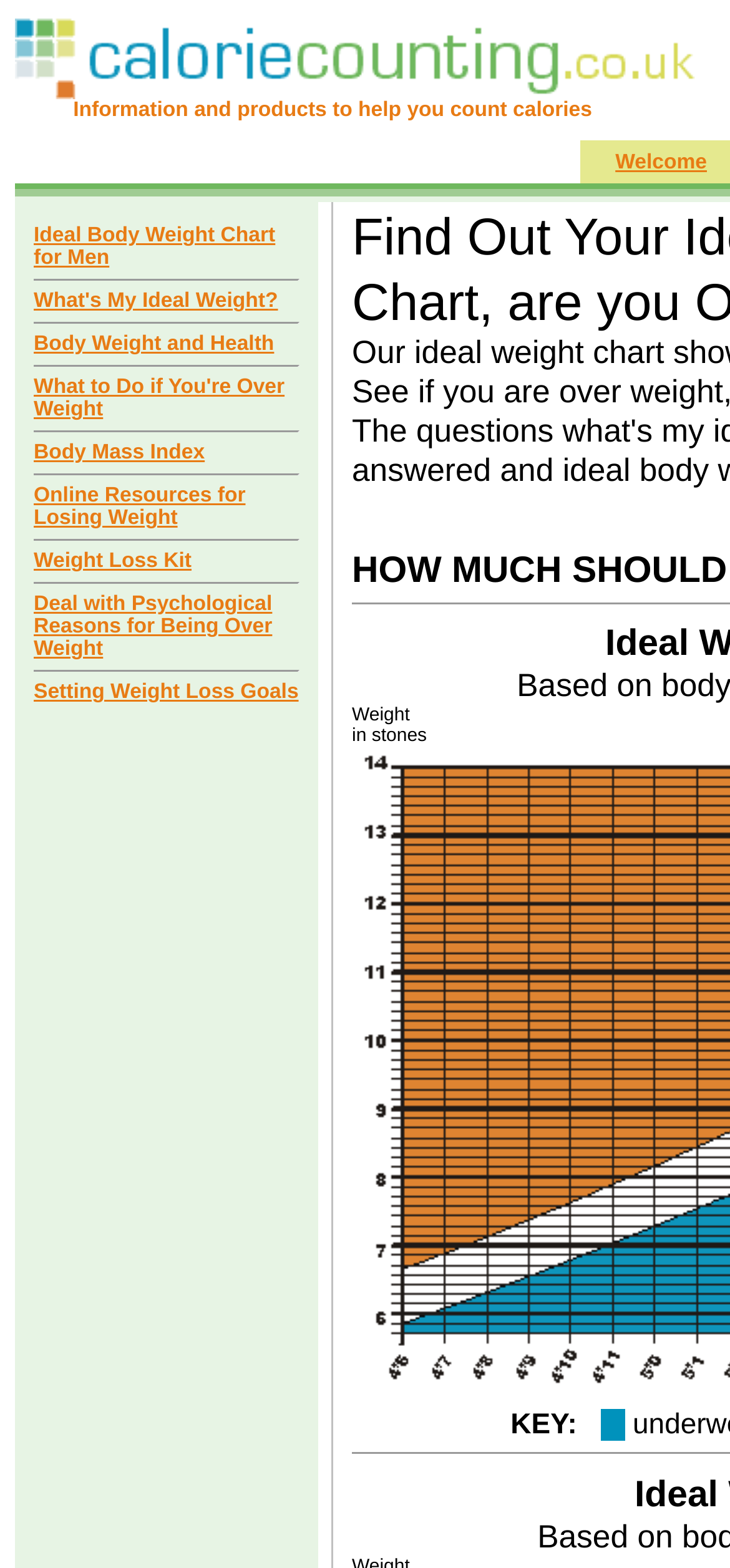Can you find the bounding box coordinates for the element to click on to achieve the instruction: "Learn about body weight and health"?

[0.046, 0.212, 0.376, 0.227]